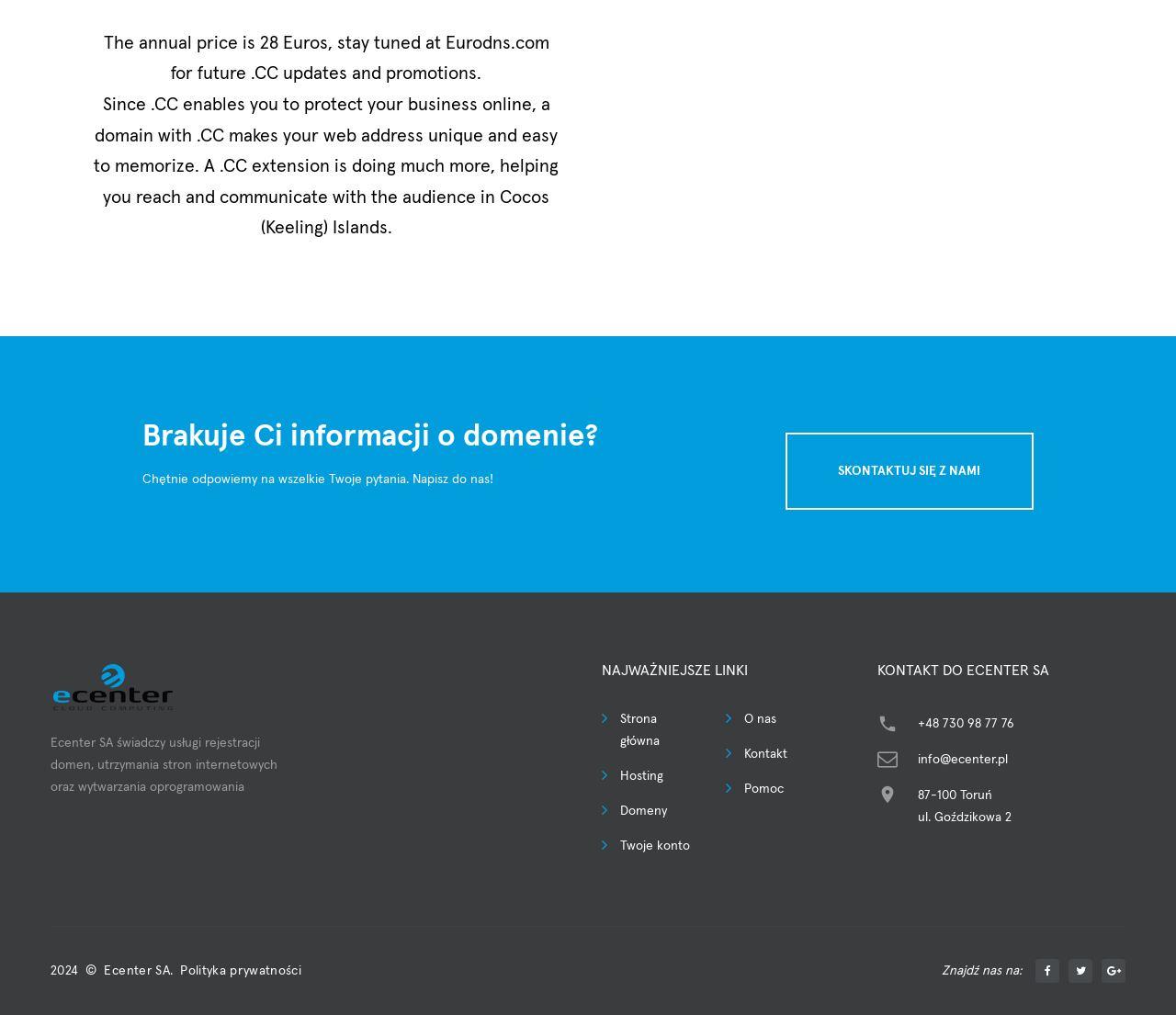Please determine the bounding box of the UI element that matches this description: Hosting. The coordinates should be given as (top-left x, top-left y, bottom-right x, bottom-right y), with all values between 0 and 1.

[0.512, 0.754, 0.564, 0.776]